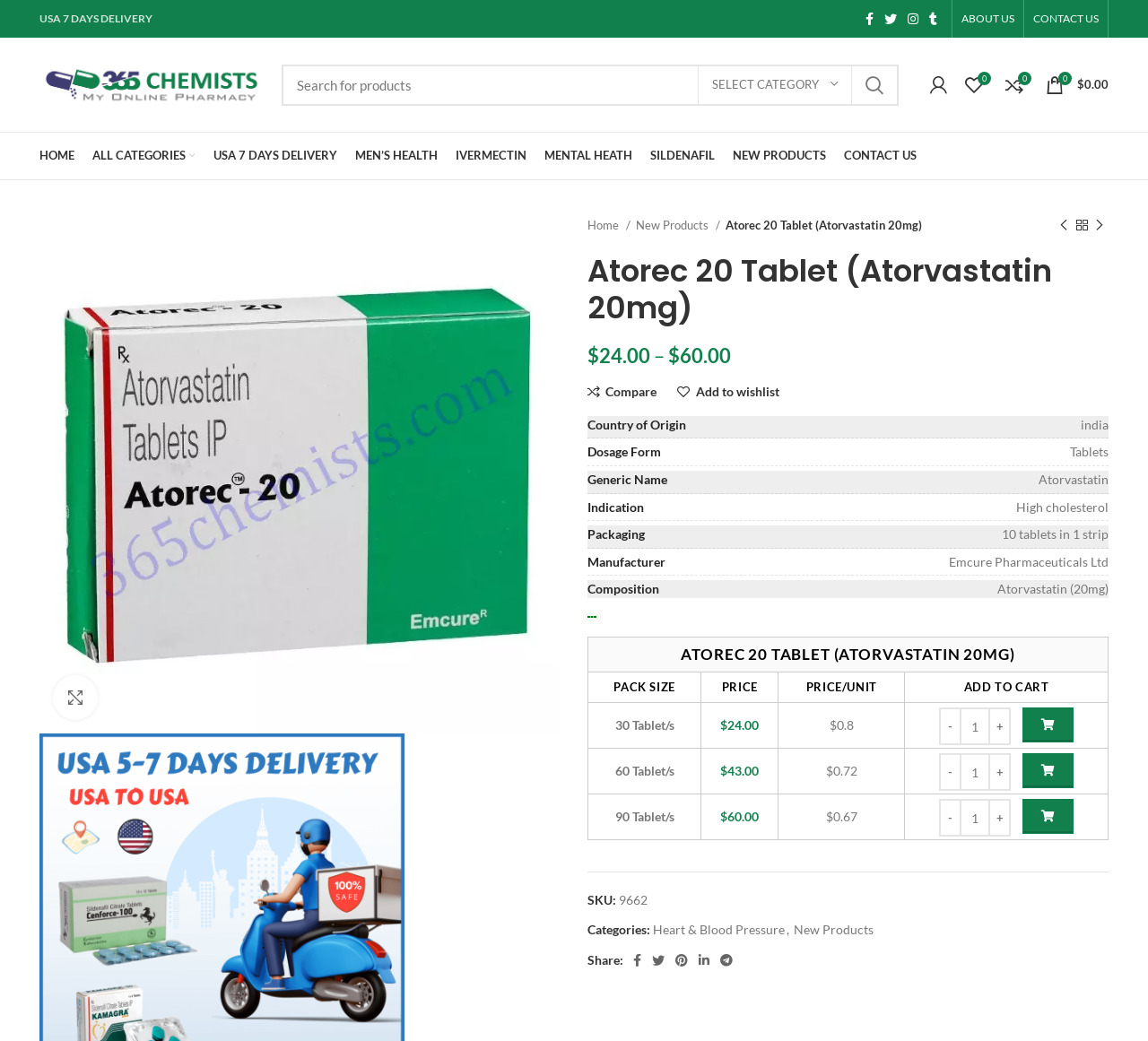Locate the bounding box of the UI element with the following description: "Select category".

[0.608, 0.063, 0.742, 0.099]